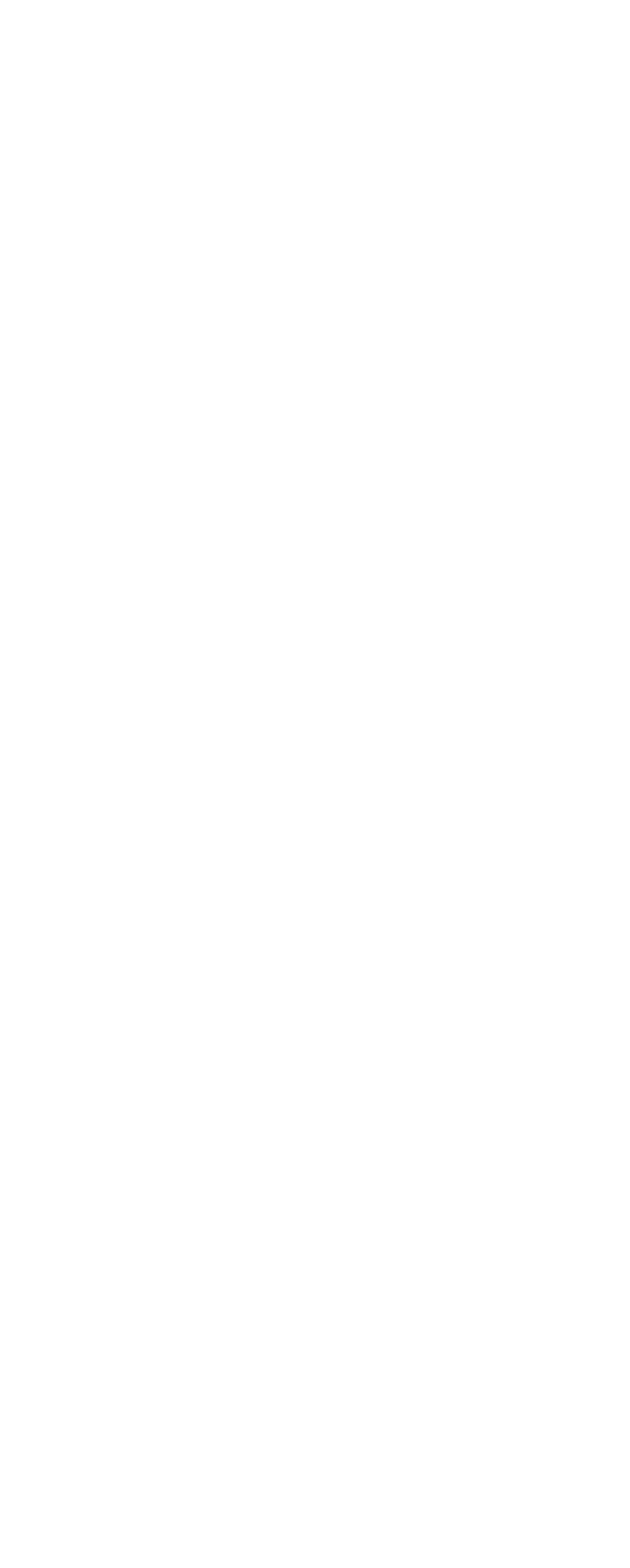What tags are associated with this story?
Your answer should be a single word or phrase derived from the screenshot.

Natural Sciences, Biology, etc.